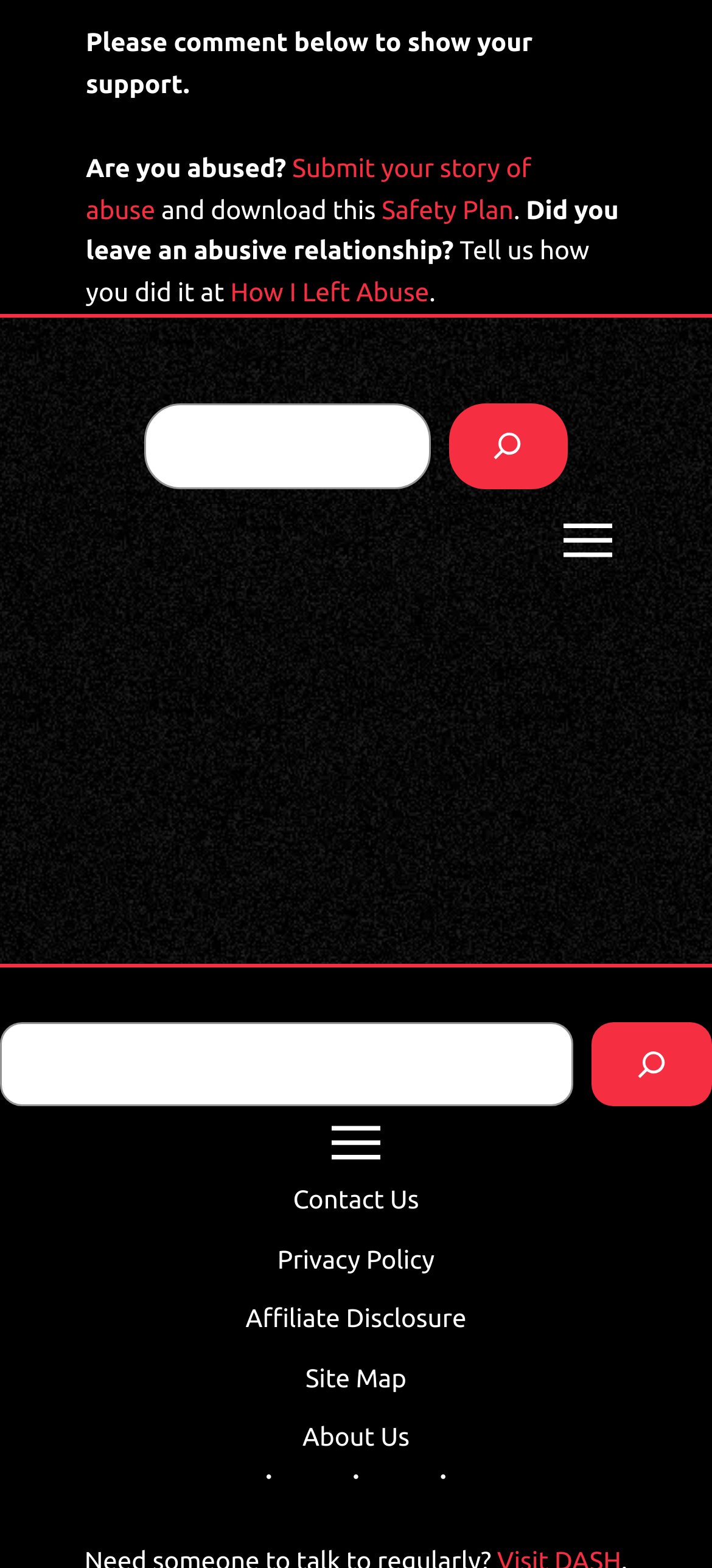Determine the bounding box coordinates of the clickable area required to perform the following instruction: "Submit your story of abuse". The coordinates should be represented as four float numbers between 0 and 1: [left, top, right, bottom].

[0.121, 0.098, 0.746, 0.143]